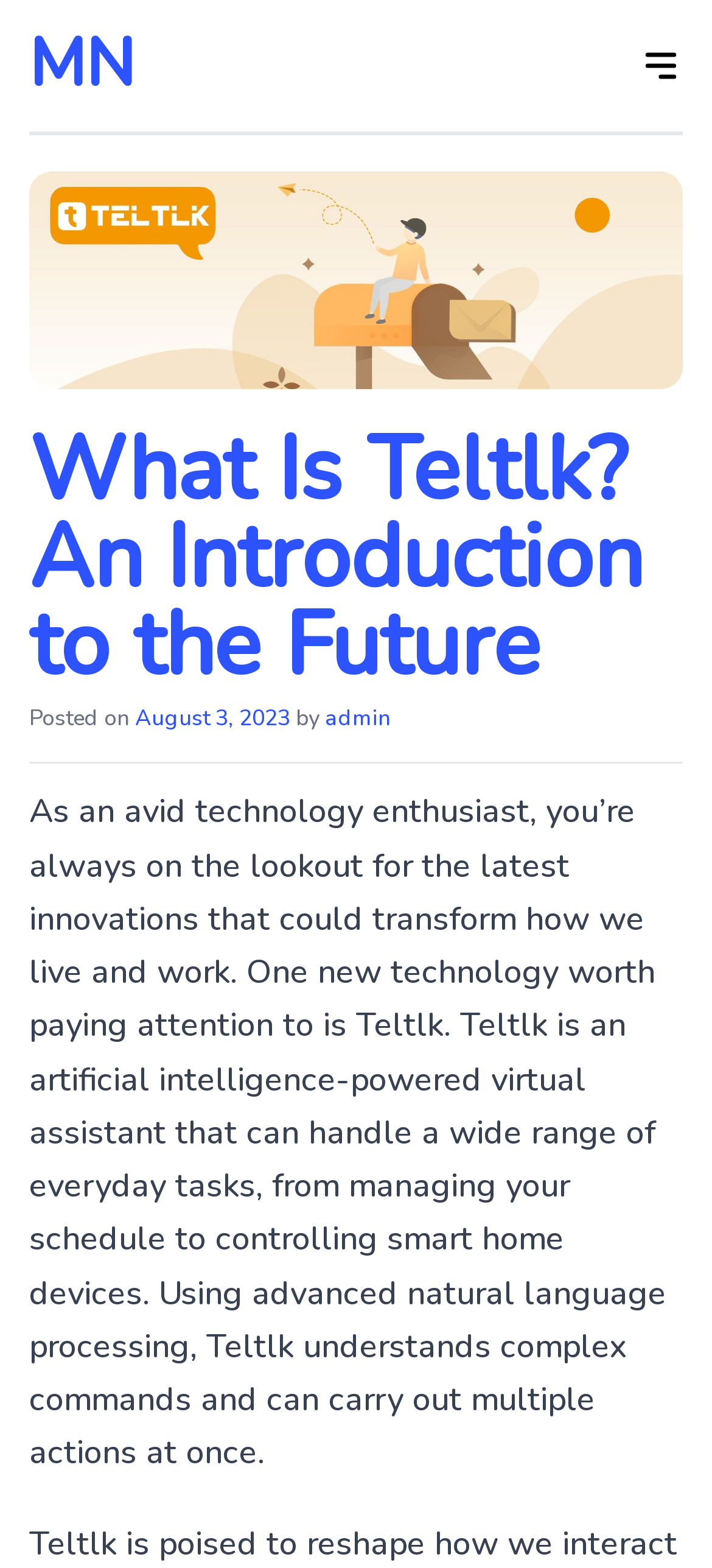Please answer the following question using a single word or phrase: What is the purpose of the button in the top right corner?

Open